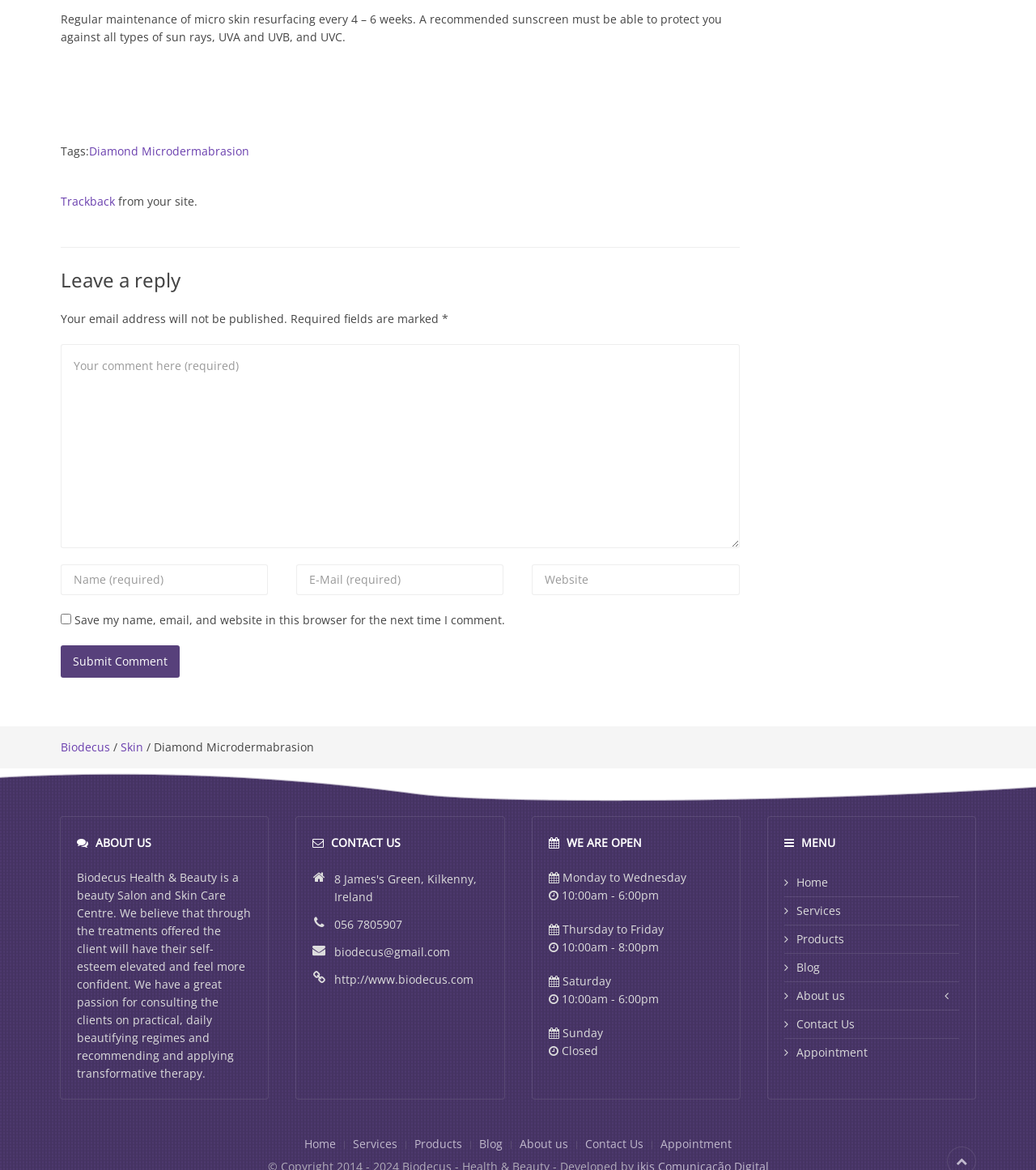Please identify the bounding box coordinates of the region to click in order to complete the task: "Leave a reply". The coordinates must be four float numbers between 0 and 1, specified as [left, top, right, bottom].

[0.059, 0.229, 0.714, 0.251]